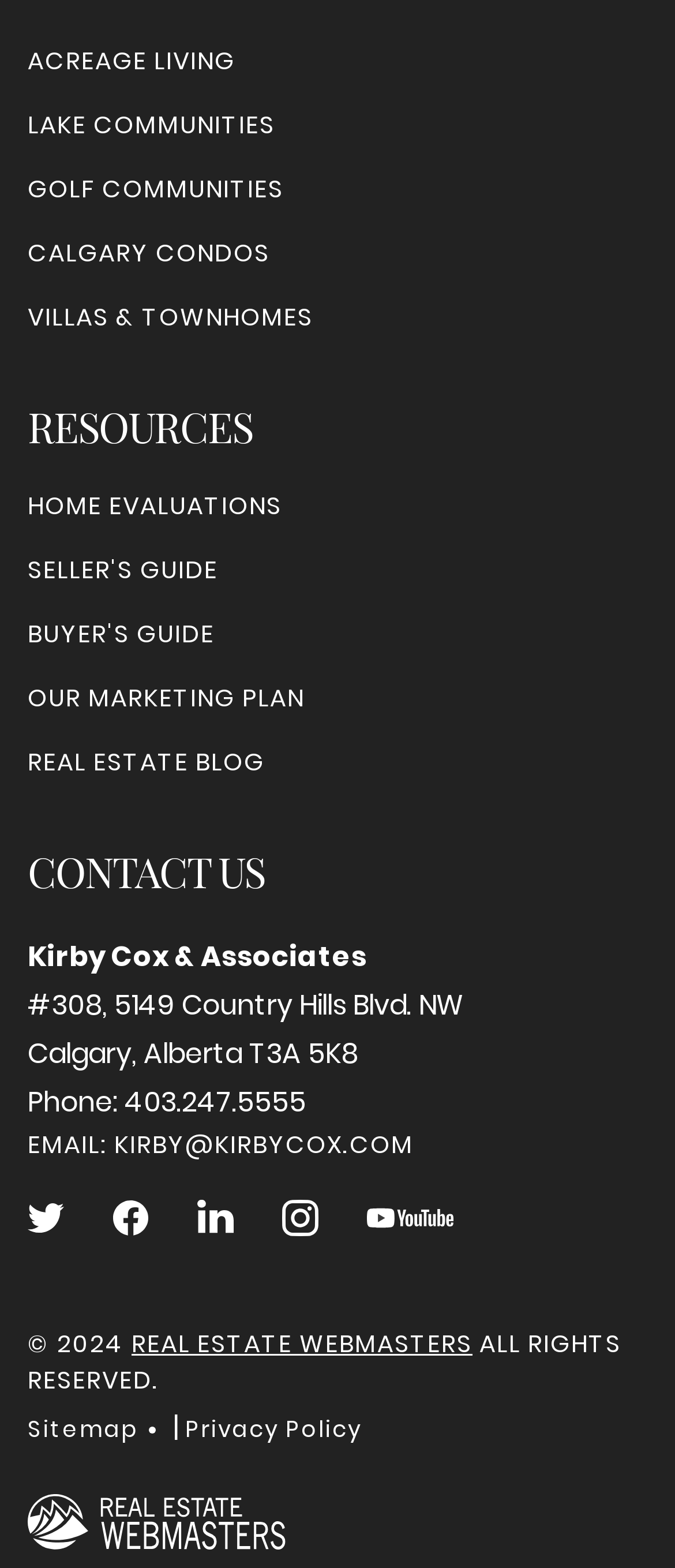Identify the bounding box coordinates for the region of the element that should be clicked to carry out the instruction: "Enter email address". The bounding box coordinates should be four float numbers between 0 and 1, i.e., [left, top, right, bottom].

None